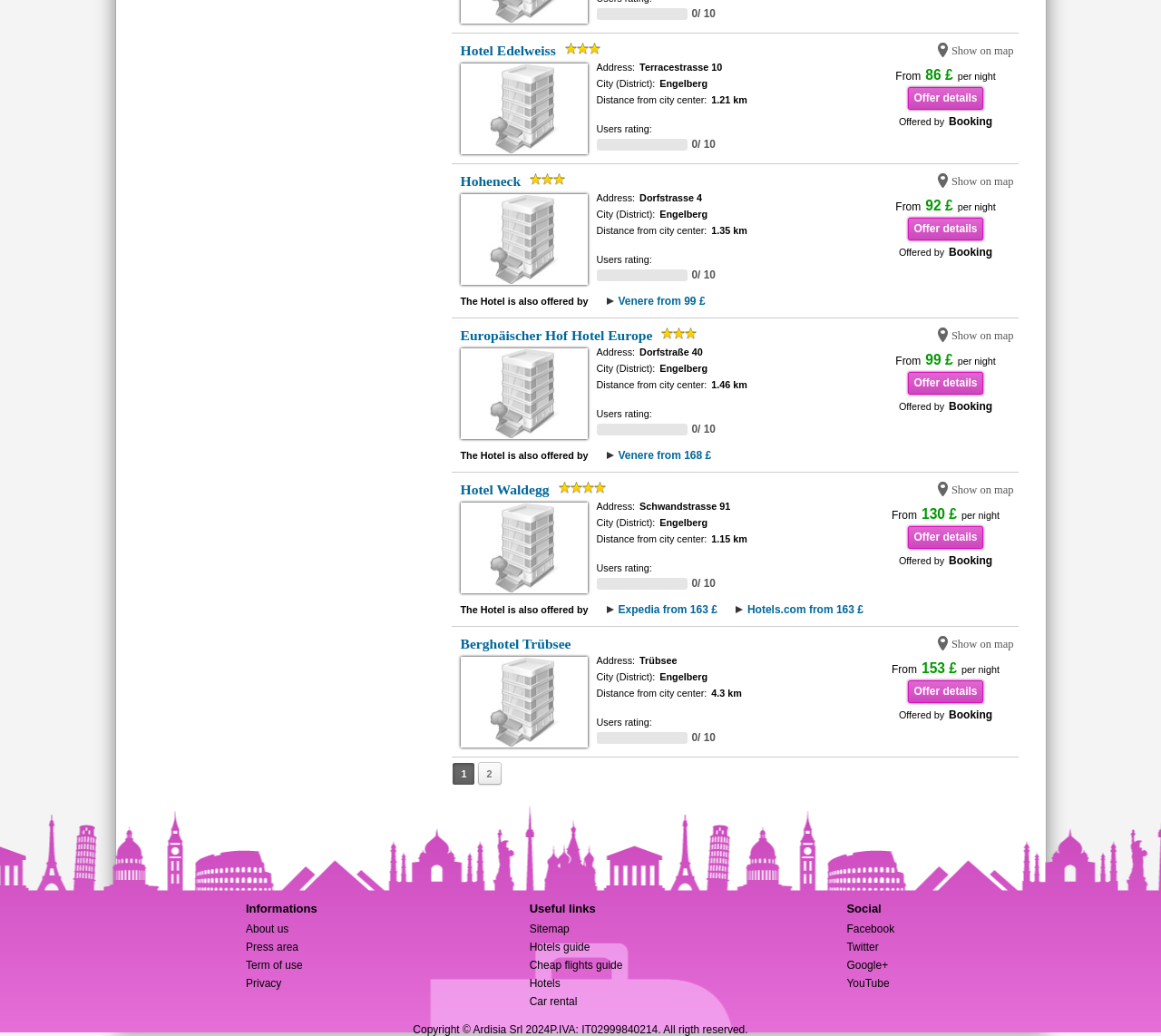Specify the bounding box coordinates of the area that needs to be clicked to achieve the following instruction: "View Offer details of Hoheneck".

[0.782, 0.21, 0.846, 0.232]